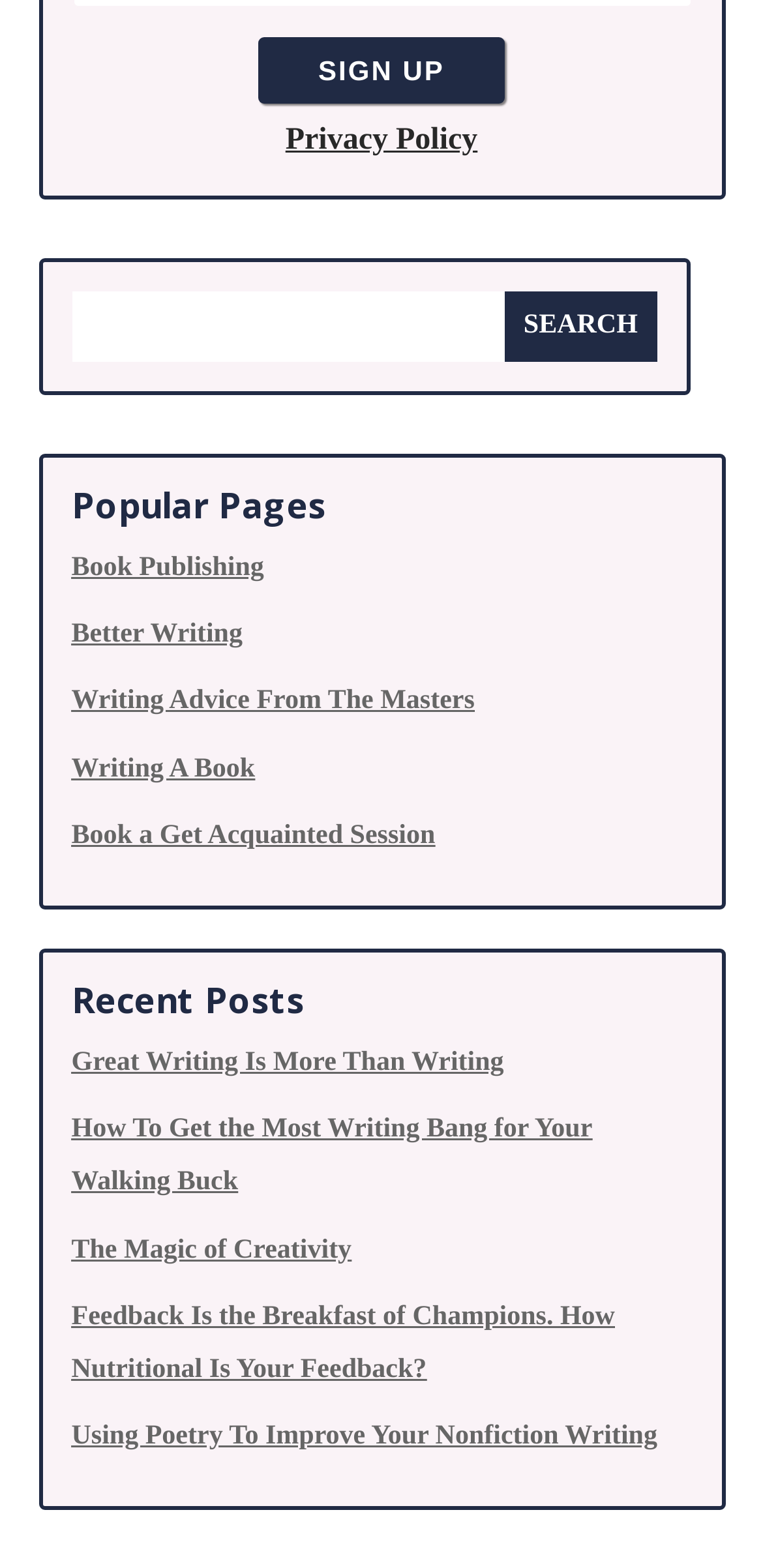Specify the bounding box coordinates for the region that must be clicked to perform the given instruction: "Search".

[0.66, 0.186, 0.861, 0.231]